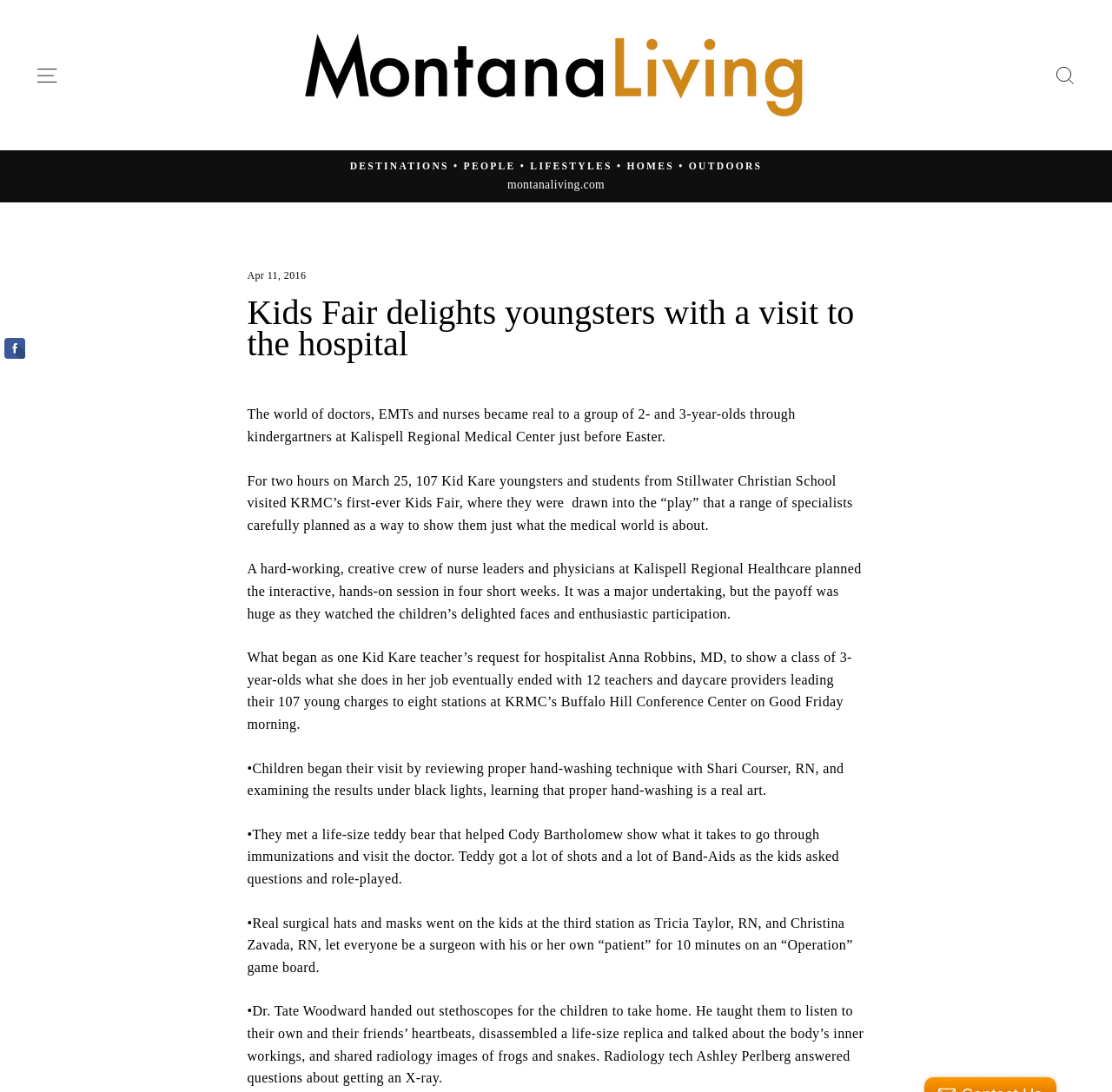Illustrate the webpage's structure and main components comprehensively.

The webpage is about an event called "Kids Fair" where children visited a hospital to learn about the medical world. At the top of the page, there is a navigation menu with links to "Skip to content", "Site navigation", "Montana Living", and "Search". The "Montana Living" link has an associated image.

Below the navigation menu, there is a header section with a time stamp "Apr 11, 2016" and a heading that reads "Kids Fair delights youngsters with a visit to the hospital". 

The main content of the page is a series of paragraphs that describe the event. The text explains how the event was planned and executed, and highlights the various activities that the children participated in, such as learning about proper hand-washing technique, getting immunizations, and playing a surgical game. There are also mentions of specific individuals who led the activities, such as Dr. Anna Robbins and Dr. Tate Woodward.

The paragraphs are arranged in a vertical column, with each paragraph building on the previous one to tell a cohesive story about the event. The text is accompanied by no images, but the descriptions of the activities and the quotes from the individuals involved help to paint a vivid picture of the event.